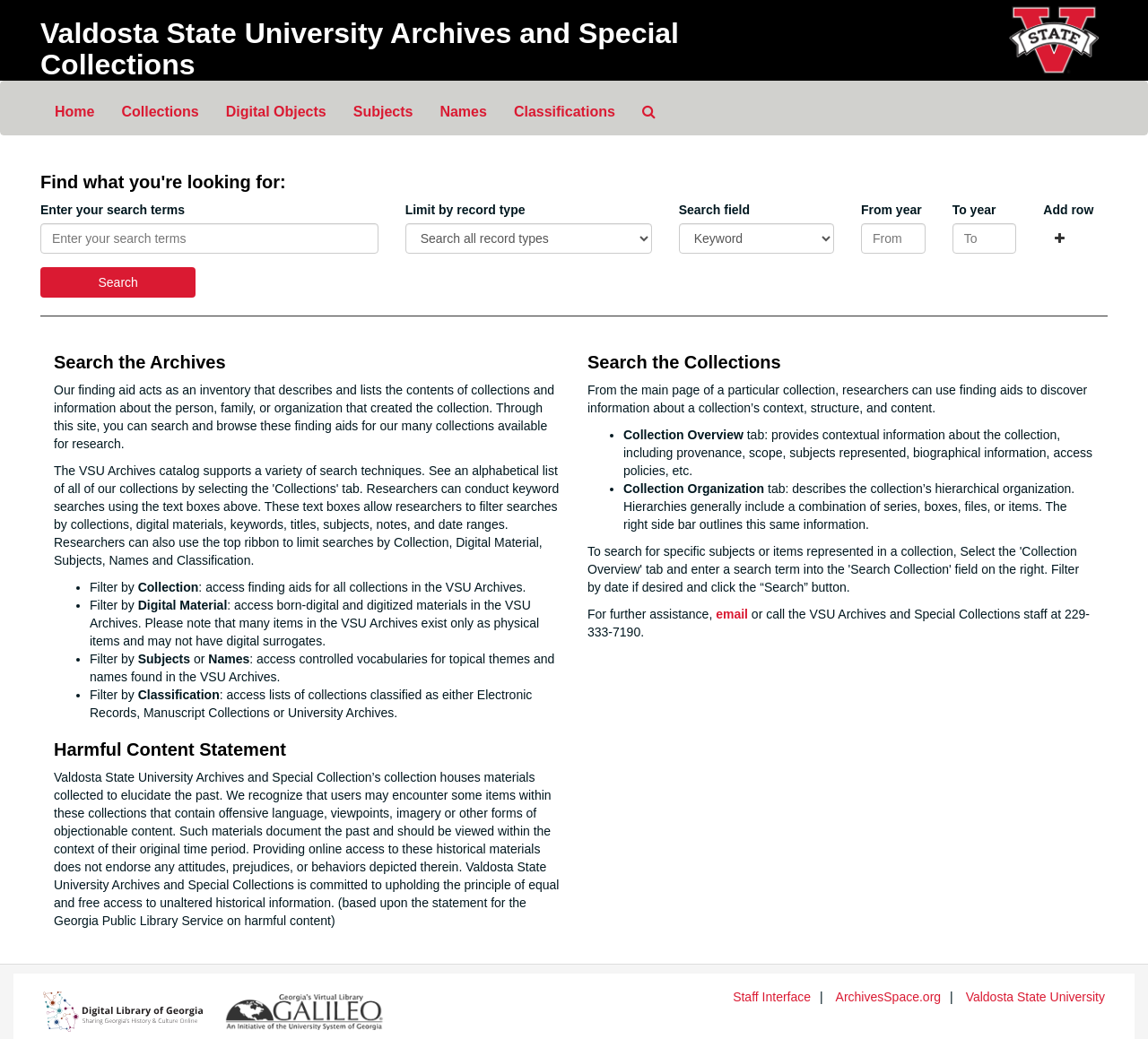Indicate the bounding box coordinates of the clickable region to achieve the following instruction: "Click on the Collections link."

[0.094, 0.087, 0.185, 0.13]